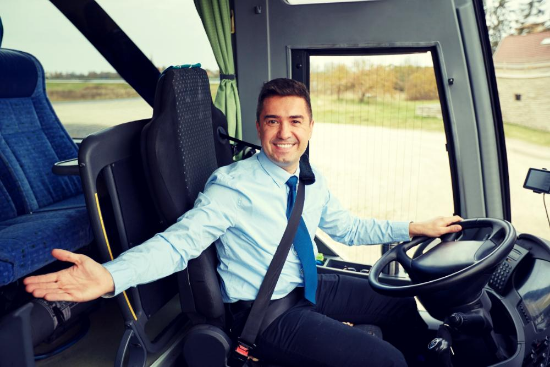Convey a rich and detailed description of the image.

The image features a cheerful bus driver inside a spacious bus, conveying a welcoming demeanor with a broad smile and open arms. Dressed in a light blue shirt and a dark tie, he is positioned confidently at the steering wheel, showcasing his readiness to take passengers on a journey. The bus's interior is visible, with blue seats providing comfort for commuters. Through the driver's side window, a landscape of trees and open space can be glimpsed, adding to the sense of movement and travel. This snapshot captures not only the role of public transportation in facilitating commuting but also the friendly and approachable nature of those who operate these services.